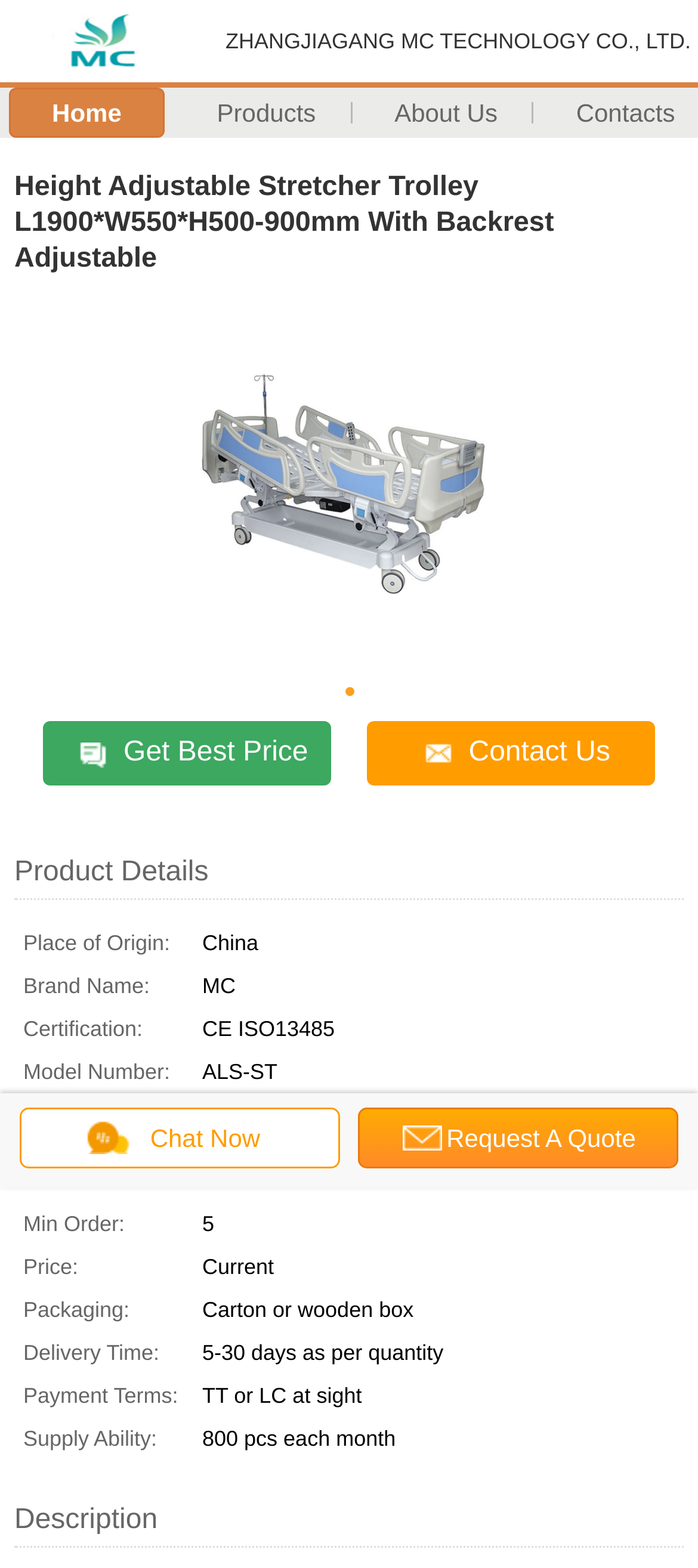What is the model number of the product?
Please respond to the question thoroughly and include all relevant details.

The model number of the product can be found in the product details table, where it is listed as 'Model Number:' with the value 'ALS-ST'.